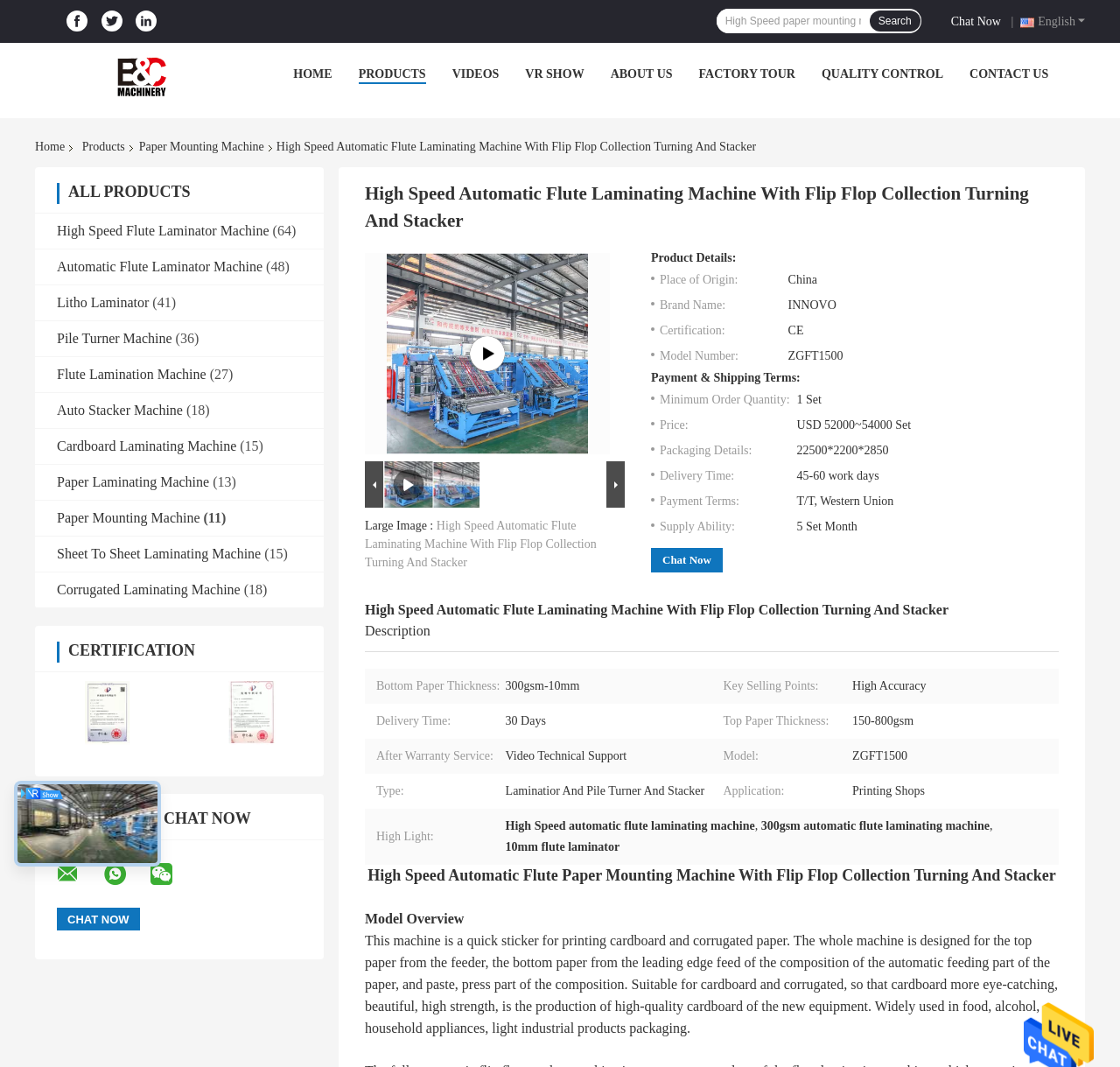Locate the coordinates of the bounding box for the clickable region that fulfills this instruction: "Send a message".

[0.914, 0.97, 0.977, 0.983]